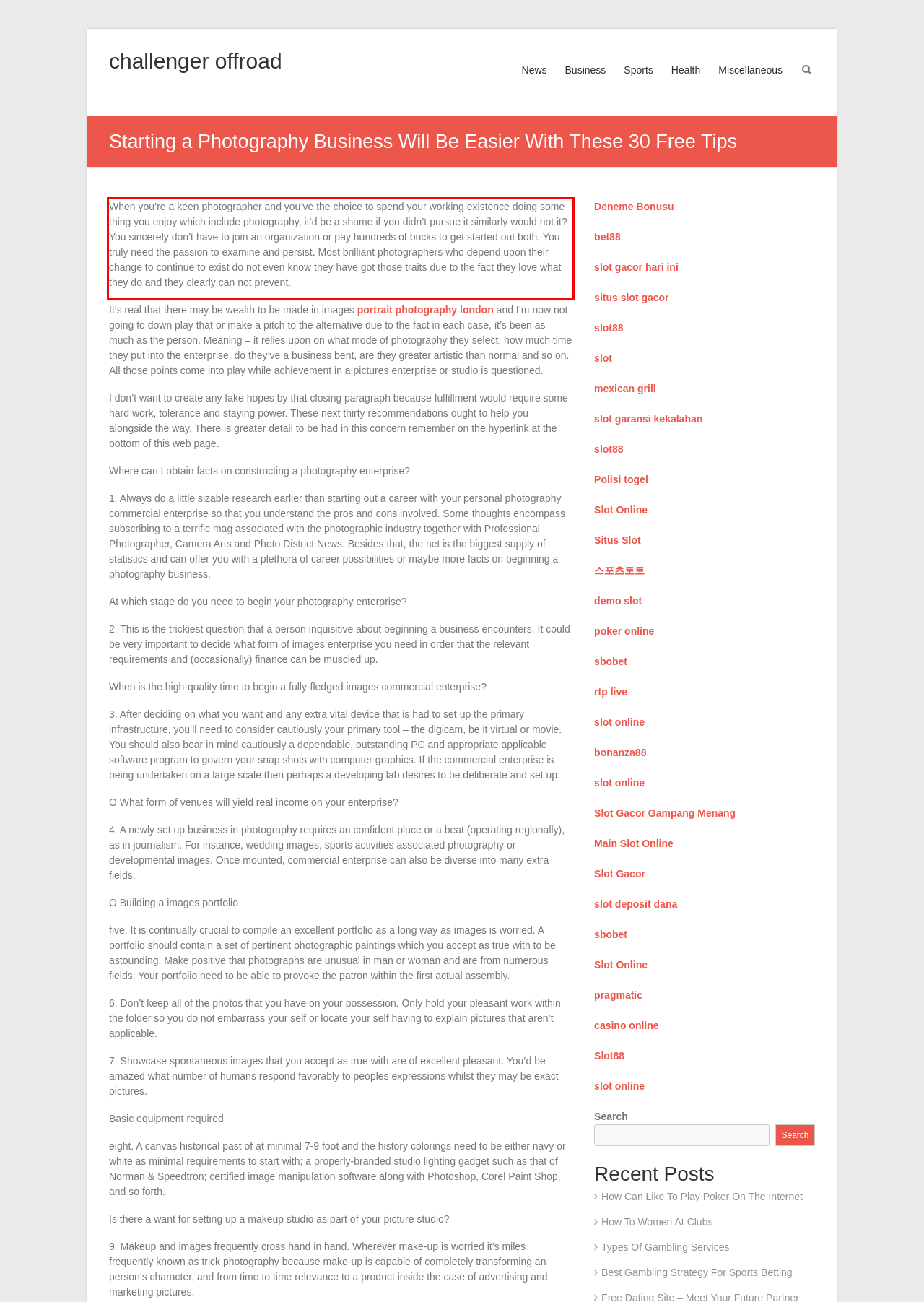Analyze the screenshot of the webpage and extract the text from the UI element that is inside the red bounding box.

When you’re a keen photographer and you’ve the choice to spend your working existence doing some thing you enjoy which include photography, it’d be a shame if you didn’t pursue it similarly would not it? You sincerely don’t have to join an organization or pay hundreds of bucks to get started out both. You truly need the passion to examine and persist. Most brilliant photographers who depend upon their change to continue to exist do not even know they have got those traits due to the fact they love what they do and they clearly can not prevent.